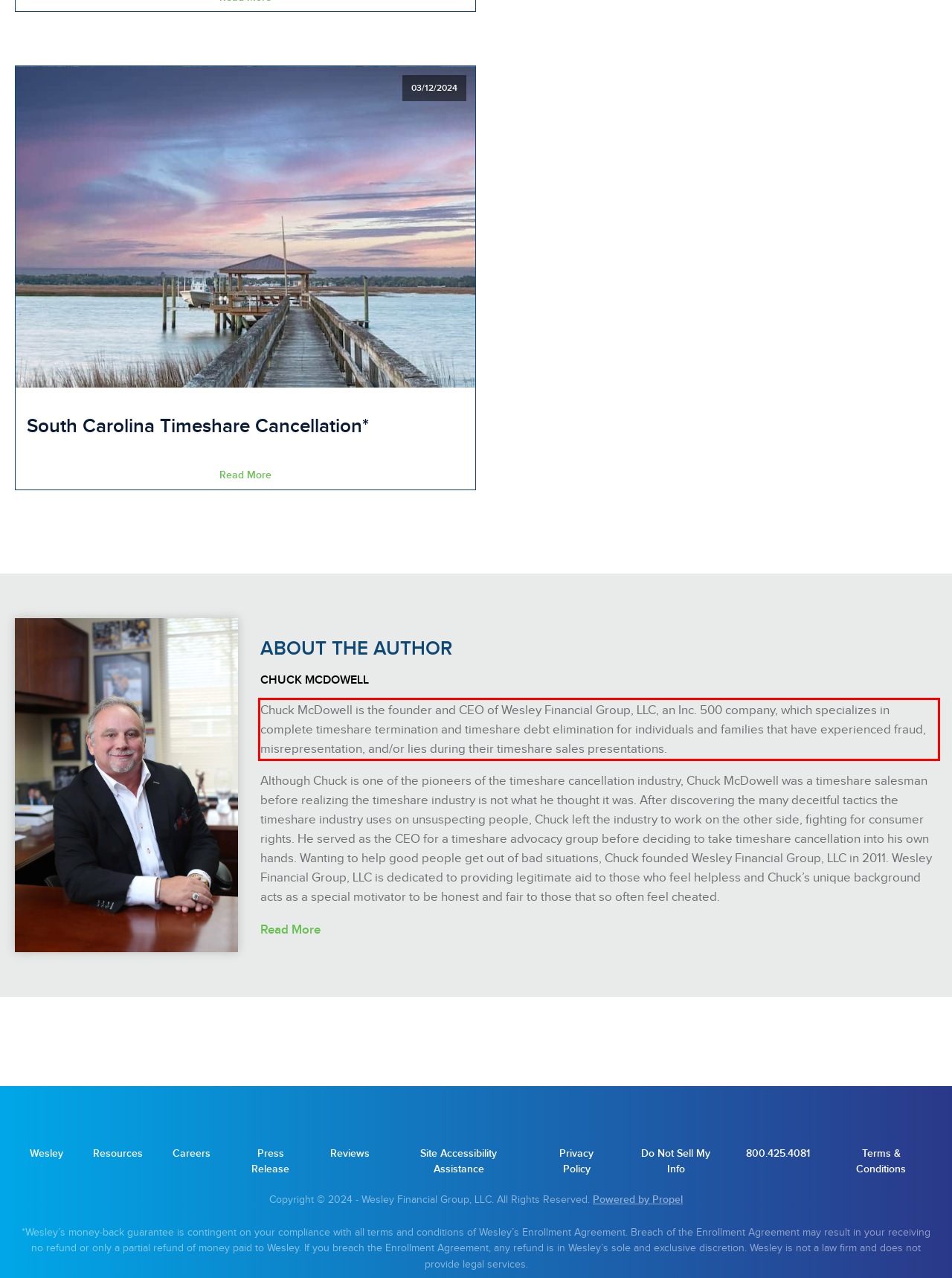You are provided with a screenshot of a webpage featuring a red rectangle bounding box. Extract the text content within this red bounding box using OCR.

Chuck McDowell is the founder and CEO of Wesley Financial Group, LLC, an Inc. 500 company, which specializes in complete timeshare termination and timeshare debt elimination for individuals and families that have experienced fraud, misrepresentation, and/or lies during their timeshare sales presentations.